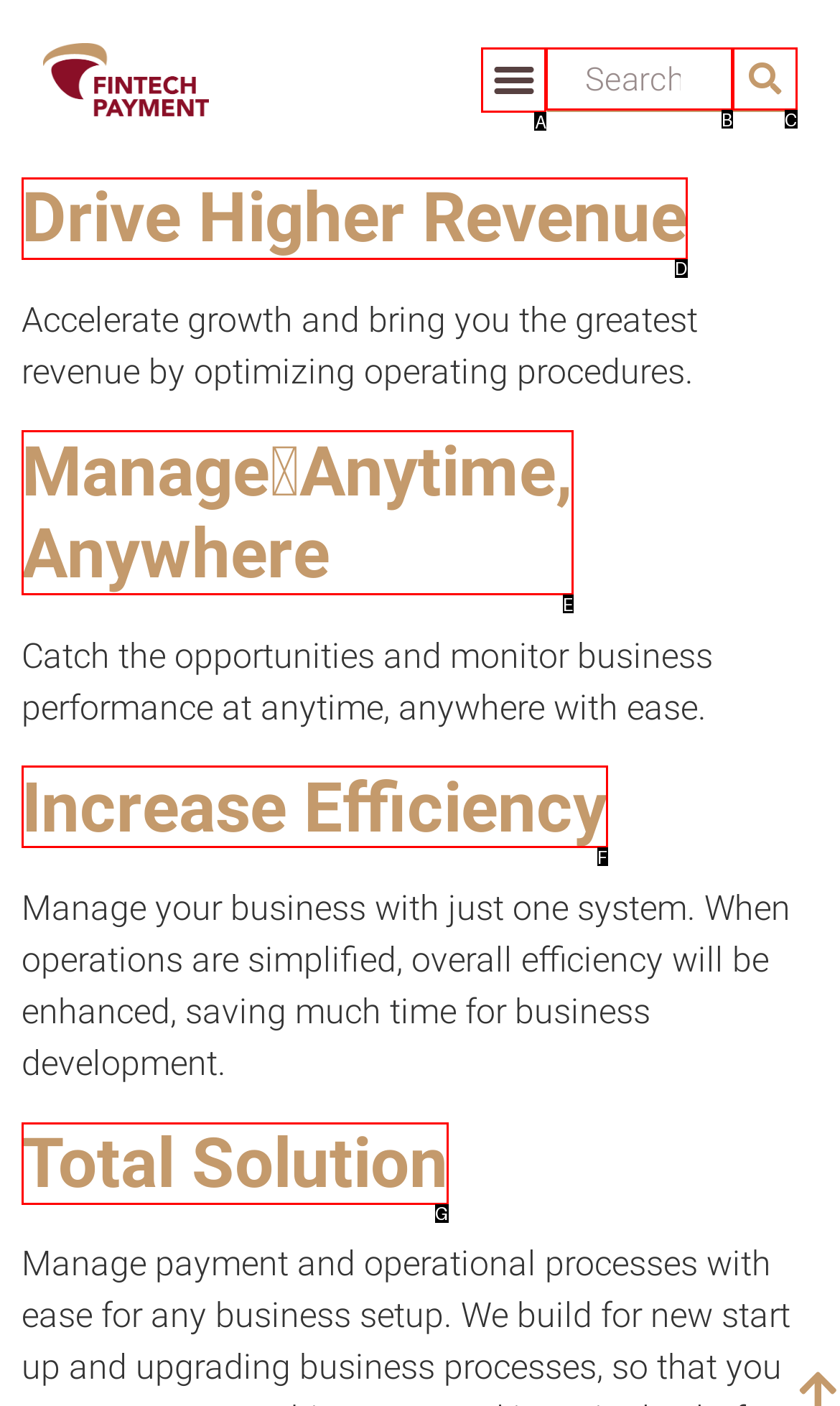Find the option that aligns with: About Us
Provide the letter of the corresponding option.

None